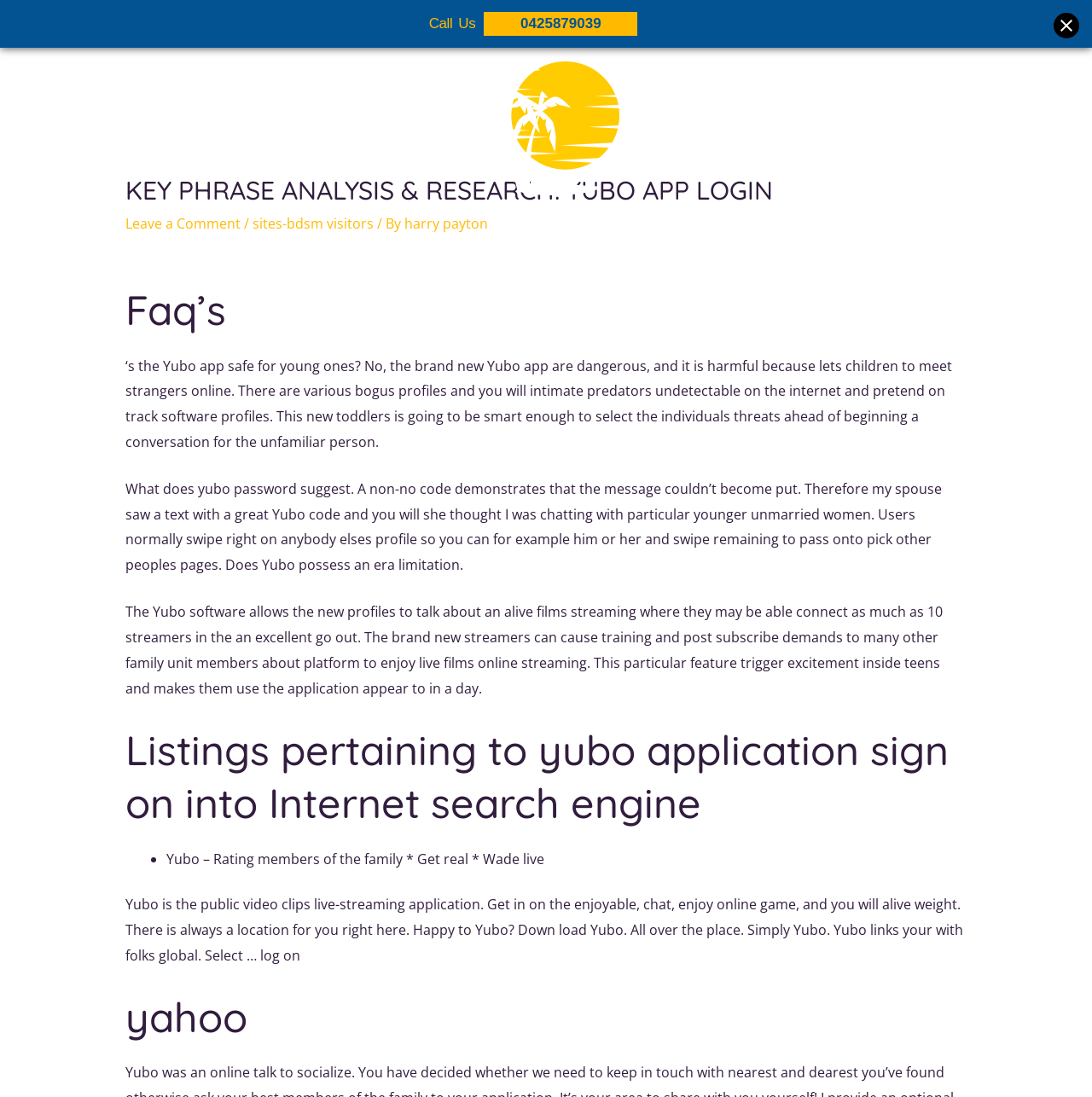Identify the bounding box coordinates of the element that should be clicked to fulfill this task: "Click on 'sites-bdsm visitors'". The coordinates should be provided as four float numbers between 0 and 1, i.e., [left, top, right, bottom].

[0.231, 0.196, 0.342, 0.213]